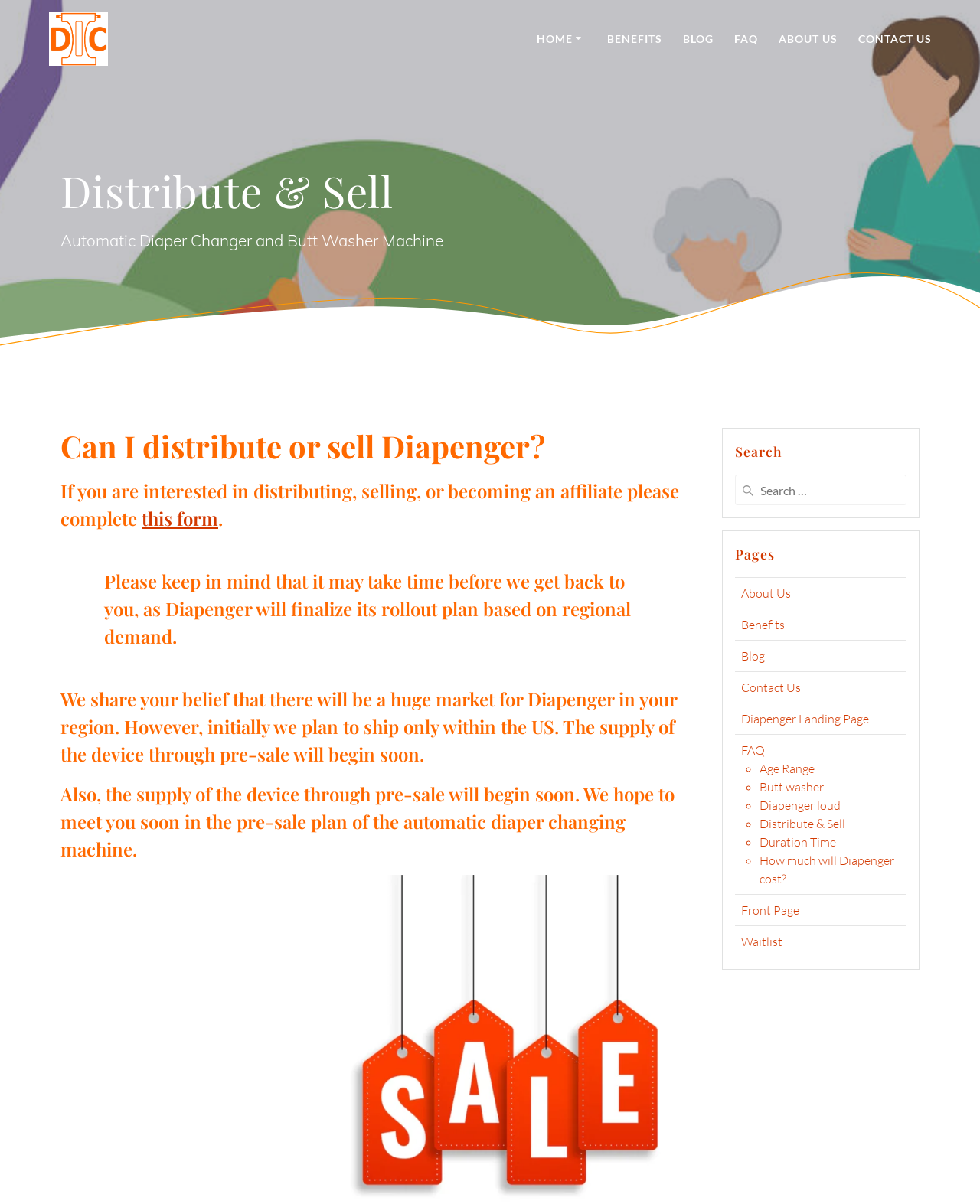Please determine the bounding box coordinates of the section I need to click to accomplish this instruction: "Search for something".

[0.75, 0.394, 0.925, 0.42]